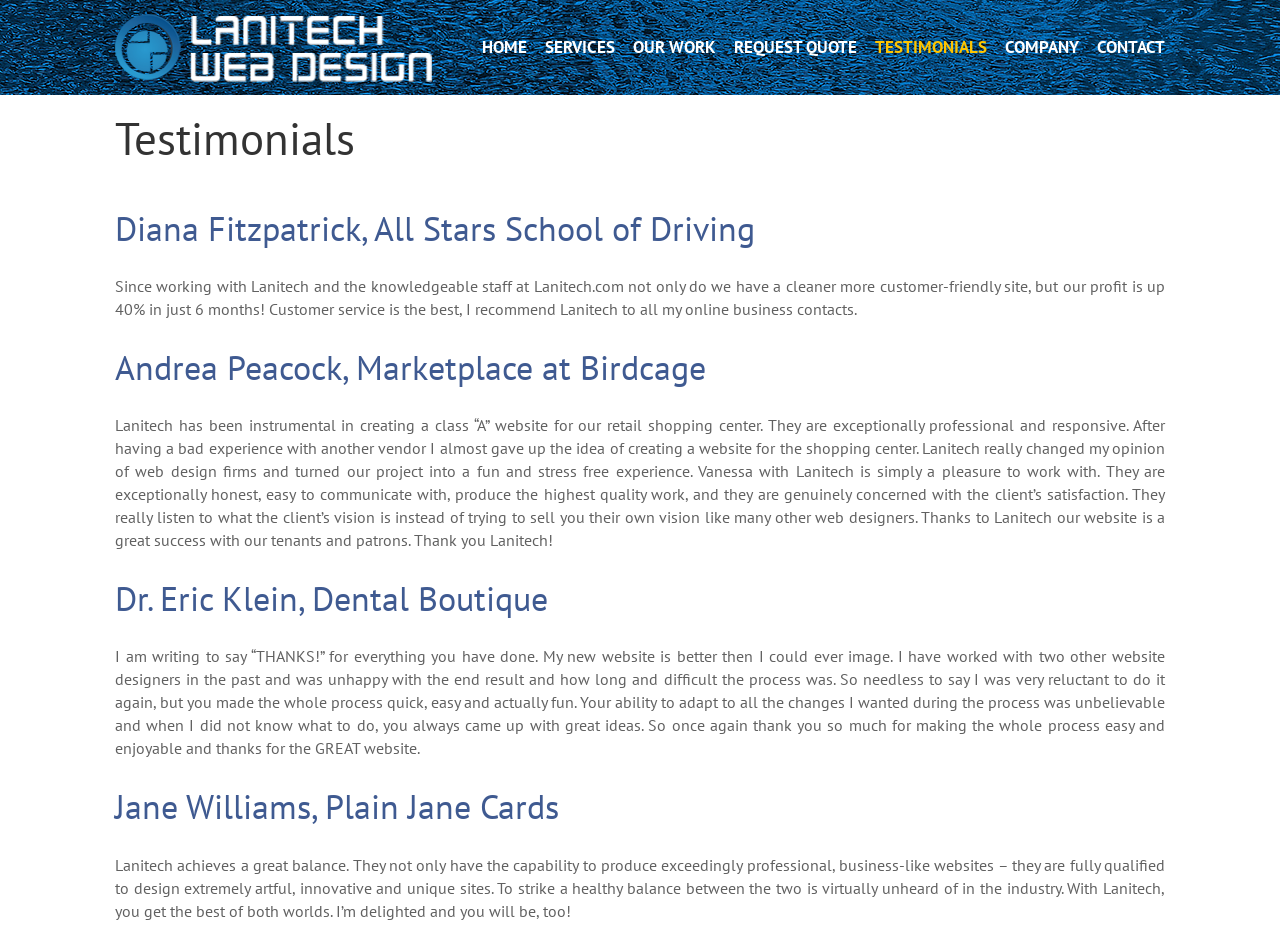Respond with a single word or phrase for the following question: 
How many testimonials are on this page?

5